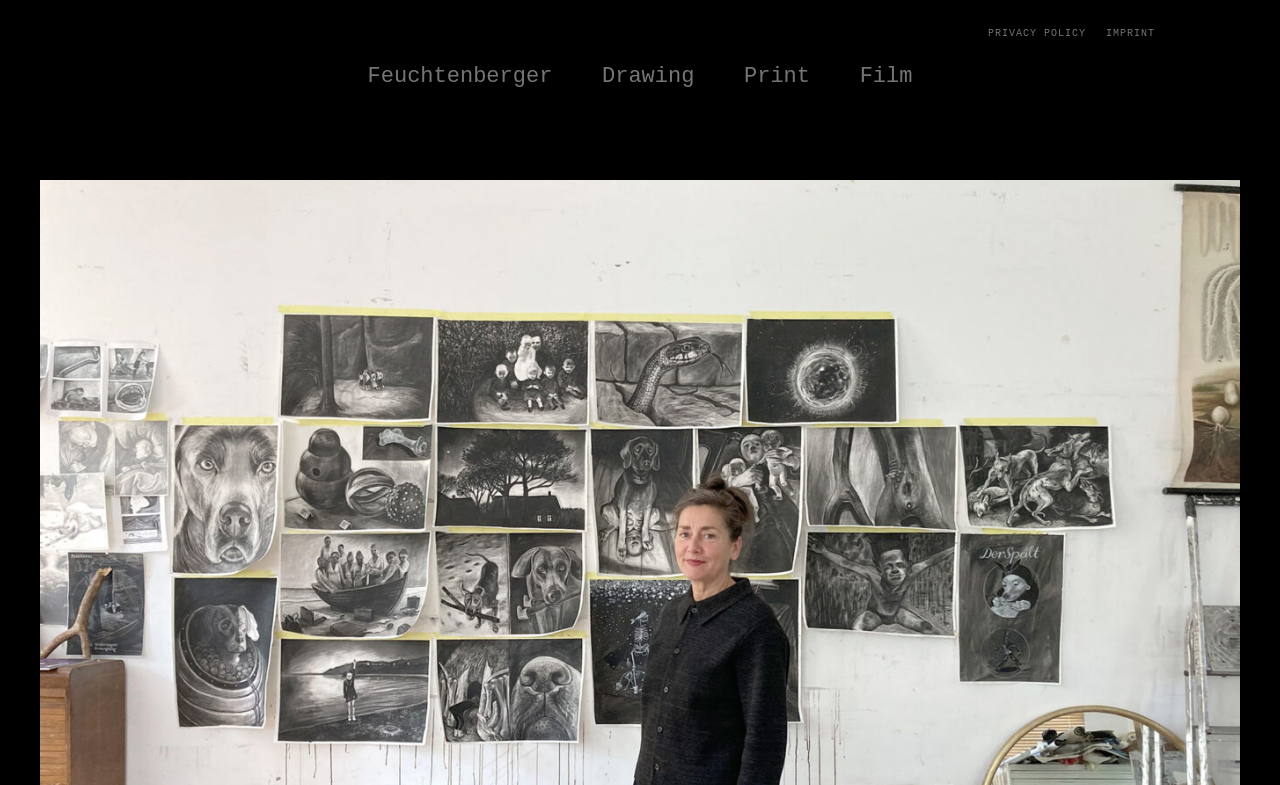Given the element description "Imprint", identify the bounding box of the corresponding UI element.

[0.864, 0.036, 0.902, 0.05]